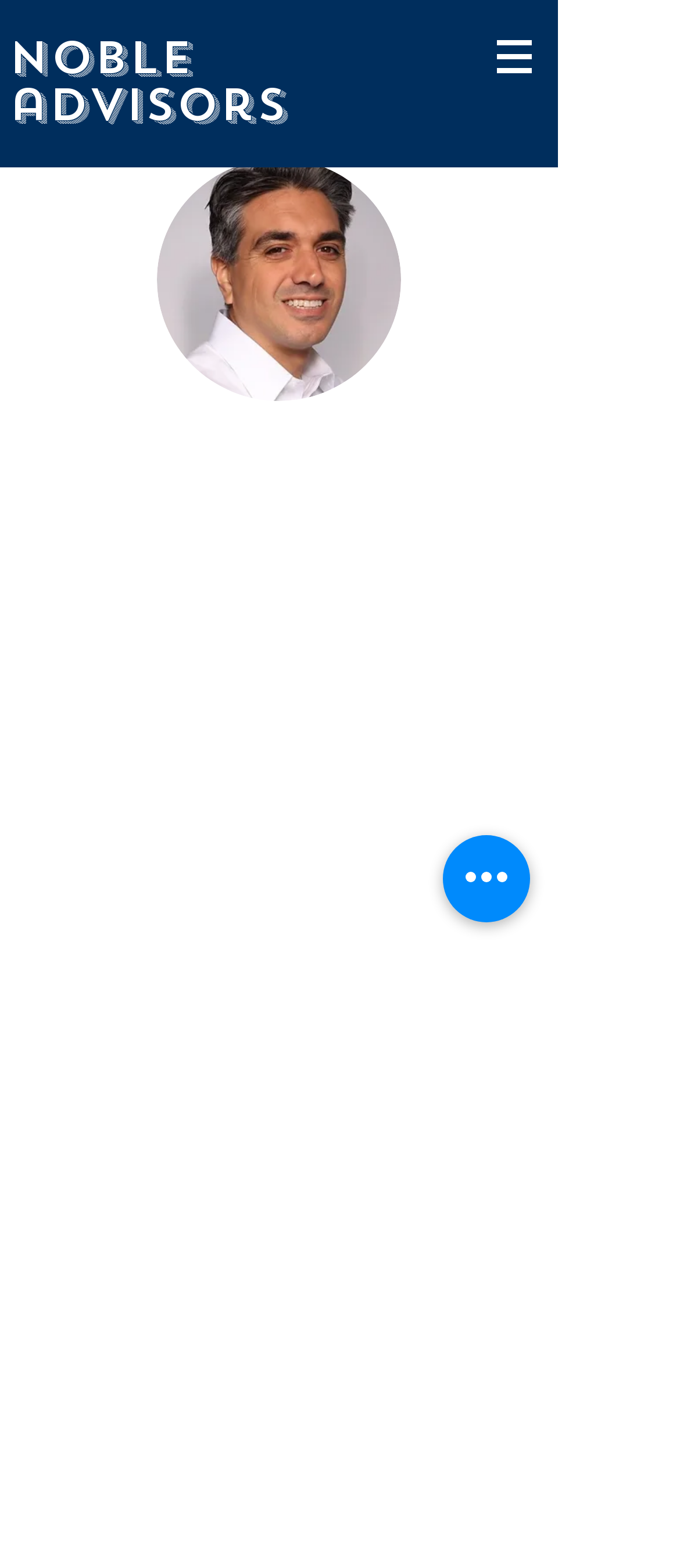Is the webpage about a company or an individual?
Analyze the image and deliver a detailed answer to the question.

Based on the presence of a heading element with a person's name and a headshot image, I infer that the webpage is about an individual, likely a professional or expert in their field.